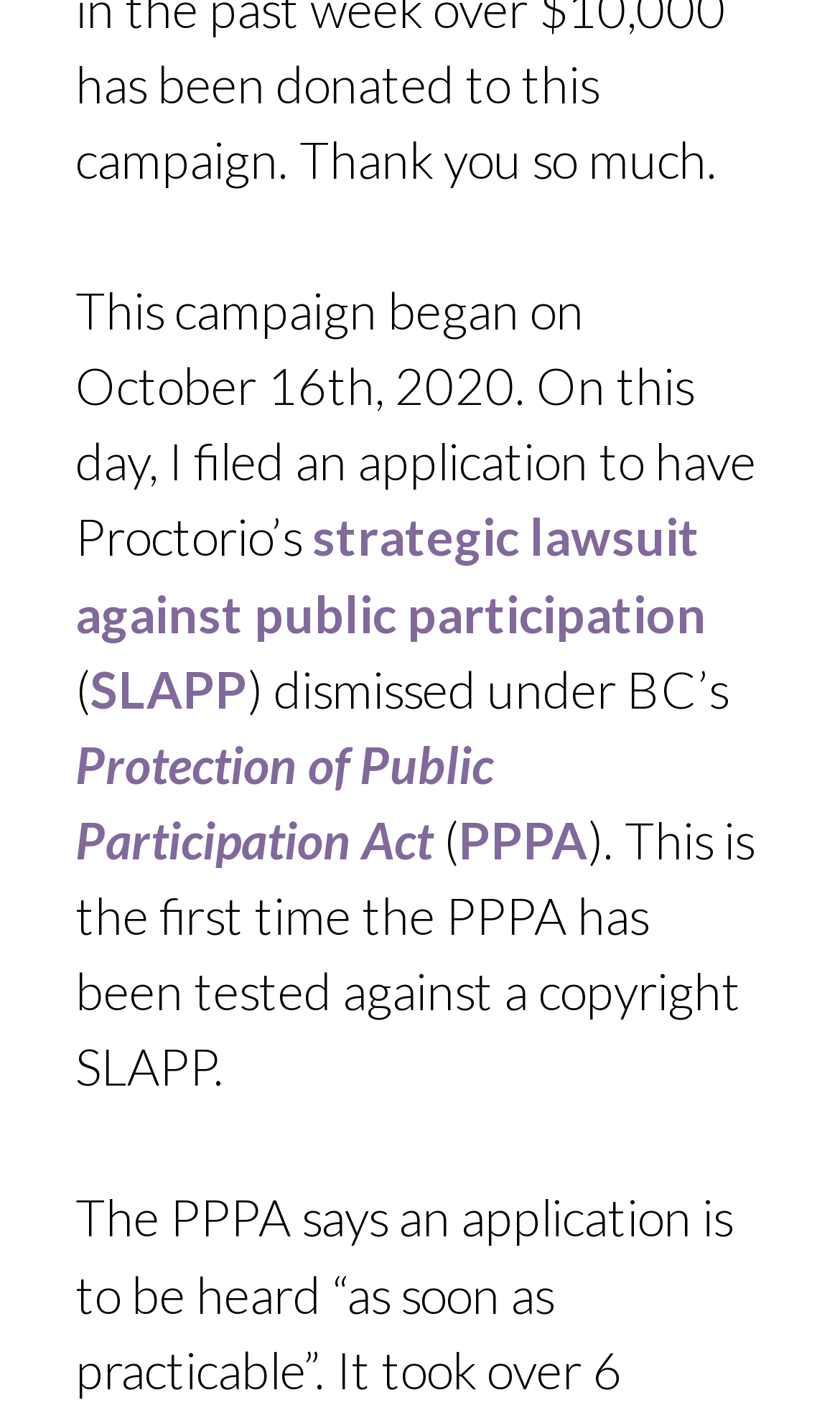What is SLAPP?
Using the image, provide a detailed and thorough answer to the question.

The answer can be found by looking at the link text 'SLAPP' and its corresponding description in parentheses, which is 'strategic lawsuit against public participation'.